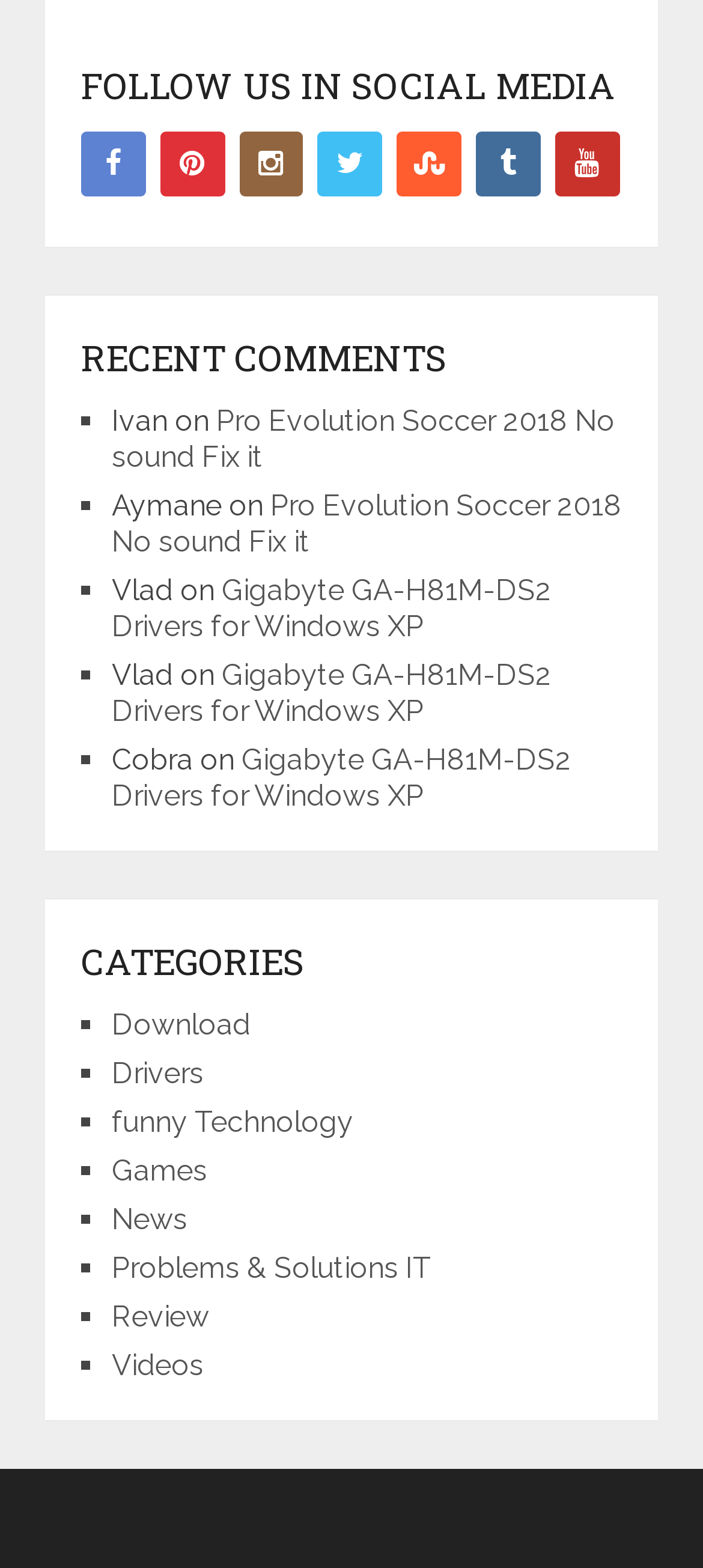Please provide the bounding box coordinates for the element that needs to be clicked to perform the instruction: "Browse the category of Games". The coordinates must consist of four float numbers between 0 and 1, formatted as [left, top, right, bottom].

[0.159, 0.736, 0.295, 0.757]